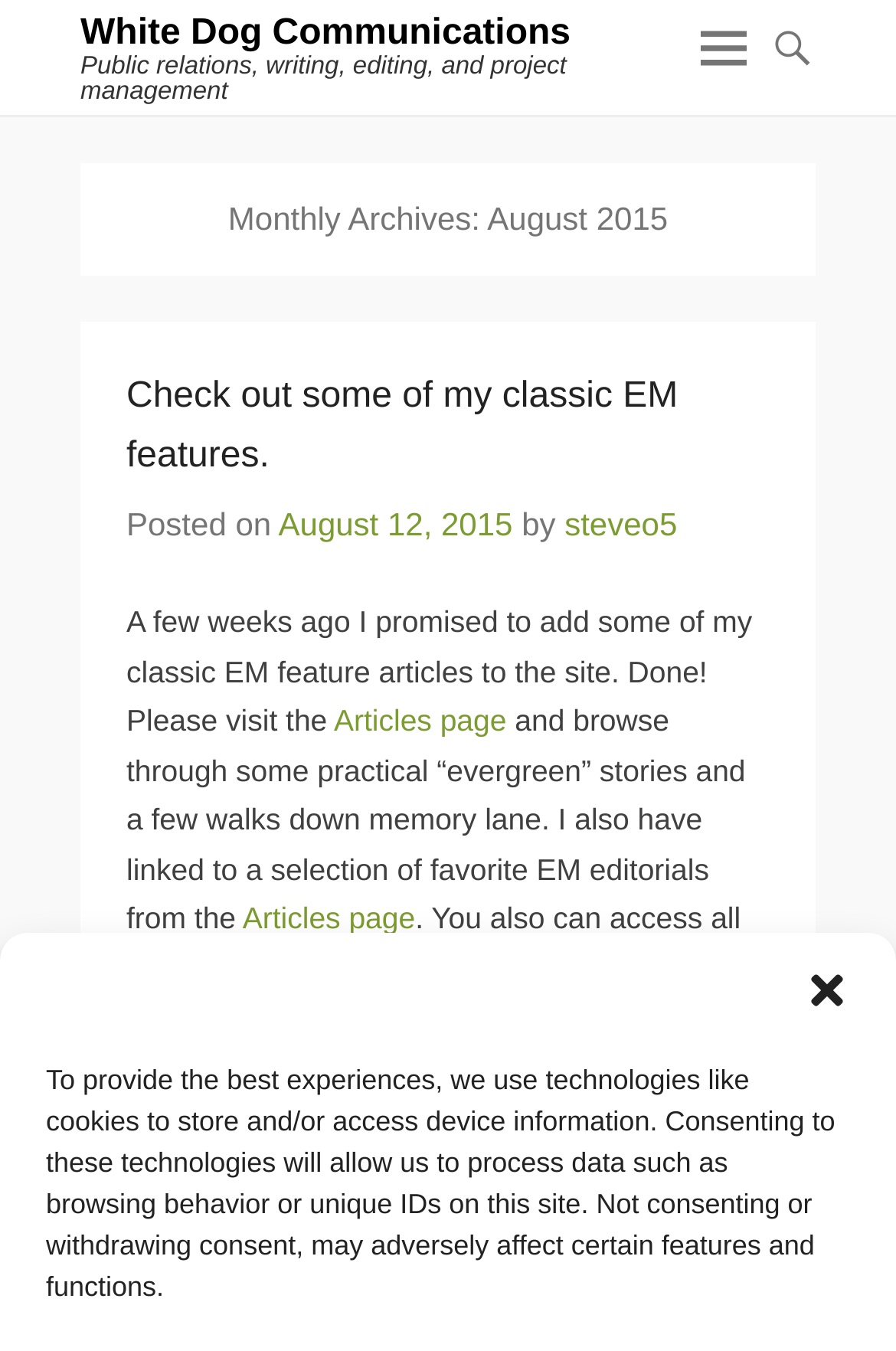Using the provided description: "steveo5", find the bounding box coordinates of the corresponding UI element. The output should be four float numbers between 0 and 1, in the format [left, top, right, bottom].

[0.63, 0.375, 0.756, 0.402]